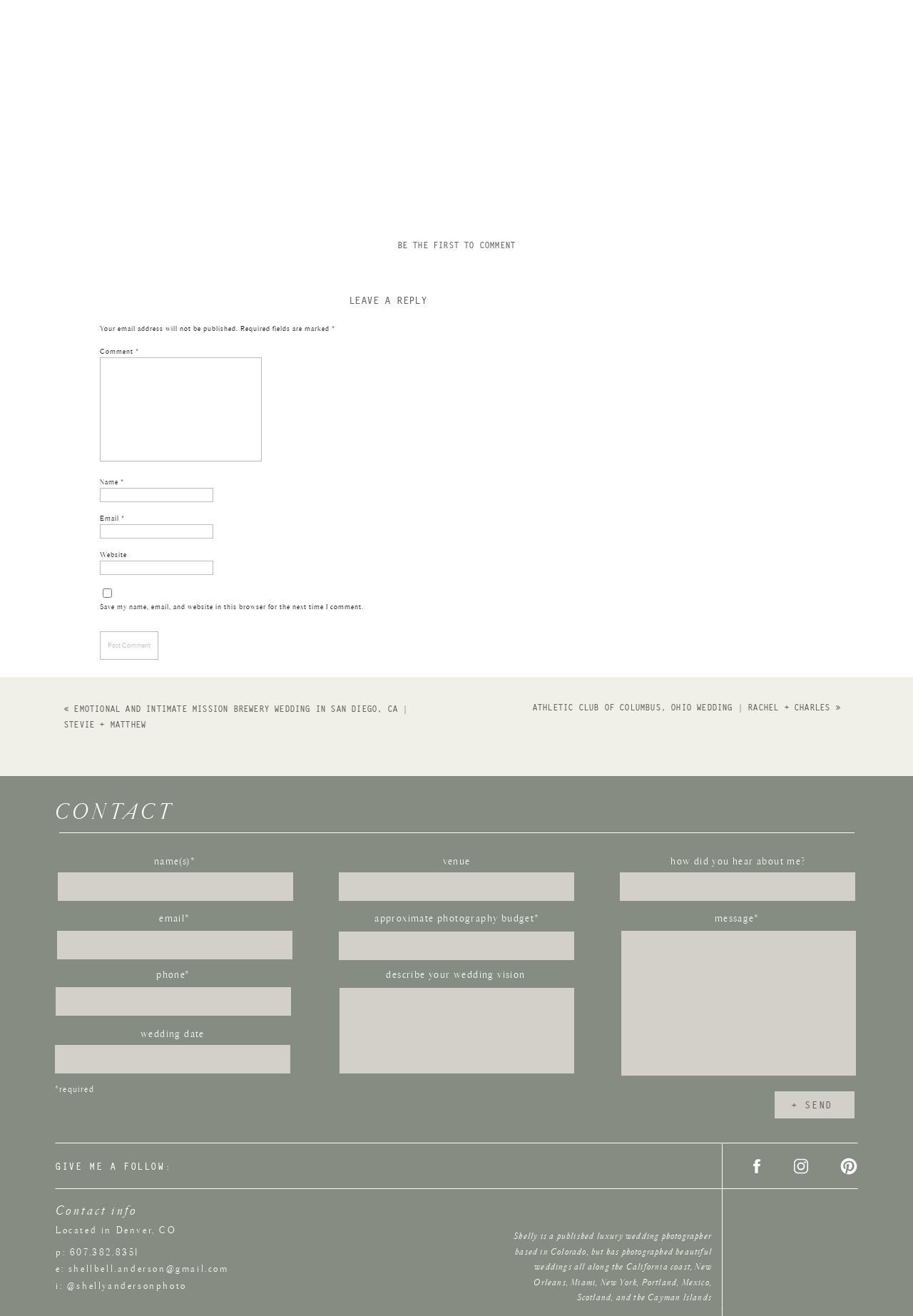Using the information from the screenshot, answer the following question thoroughly:
What is the theme of the wedding photography showcased on this page?

The theme of the wedding photography showcased on this page is luxury weddings, as indicated by the description of the photographer as a 'published luxury wedding photographer' and the mention of her having photographed weddings in high-end locations such as the California coast, New Orleans, and the Cayman Islands.